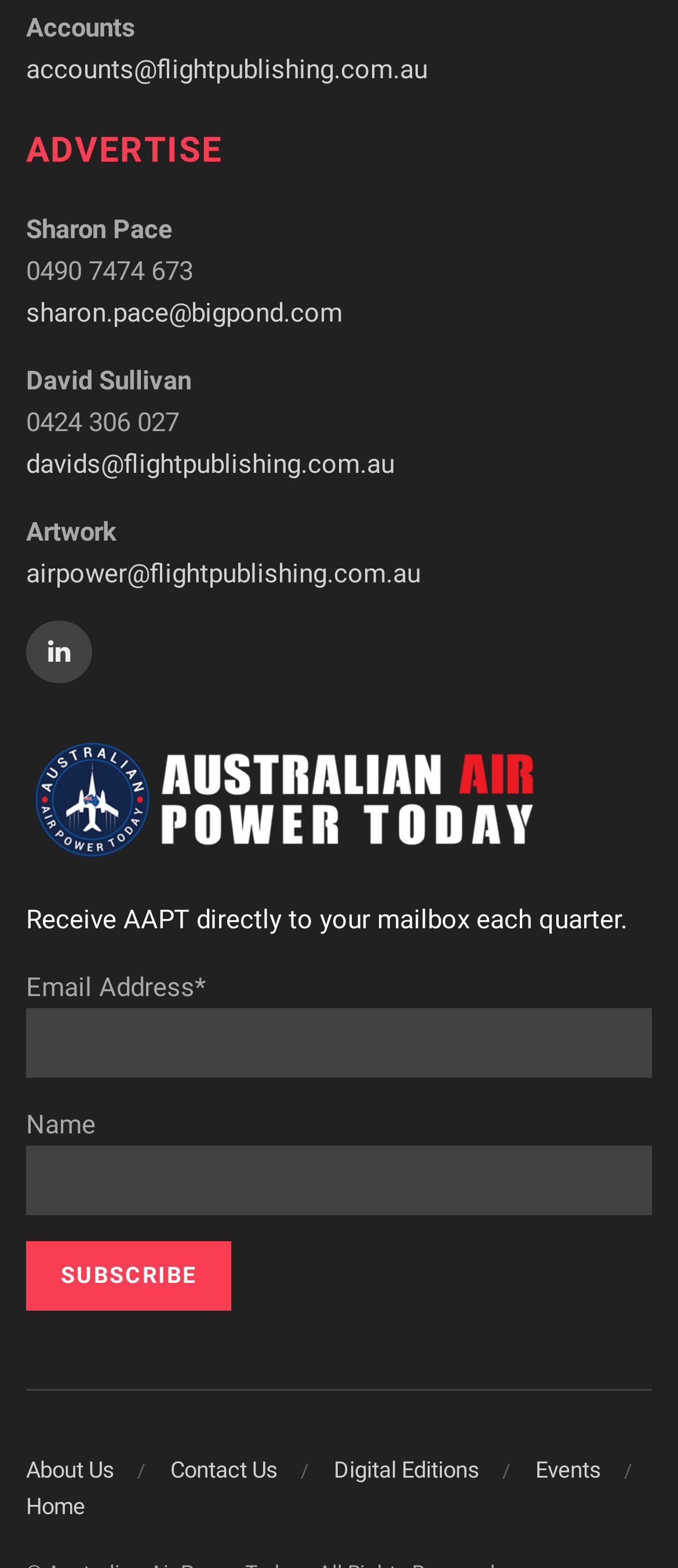Examine the image and give a thorough answer to the following question:
What is the email address to contact for accounts?

I found the email address by looking at the link element with the text 'accounts@flightpublishing.com.au' which is located near the top of the page under the 'Accounts' static text.